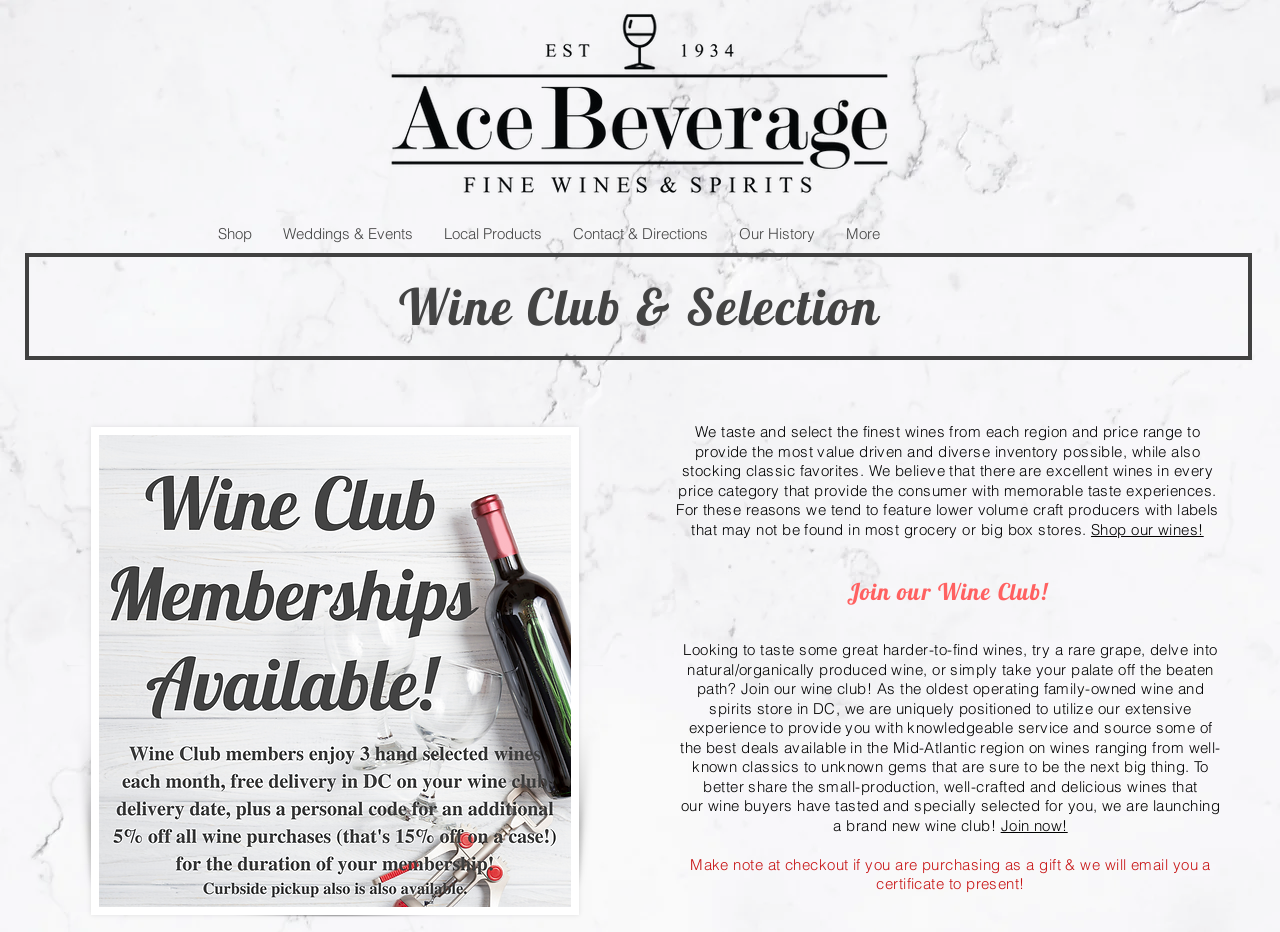Please specify the bounding box coordinates of the clickable section necessary to execute the following command: "Join the Wine Club now".

[0.782, 0.875, 0.834, 0.896]